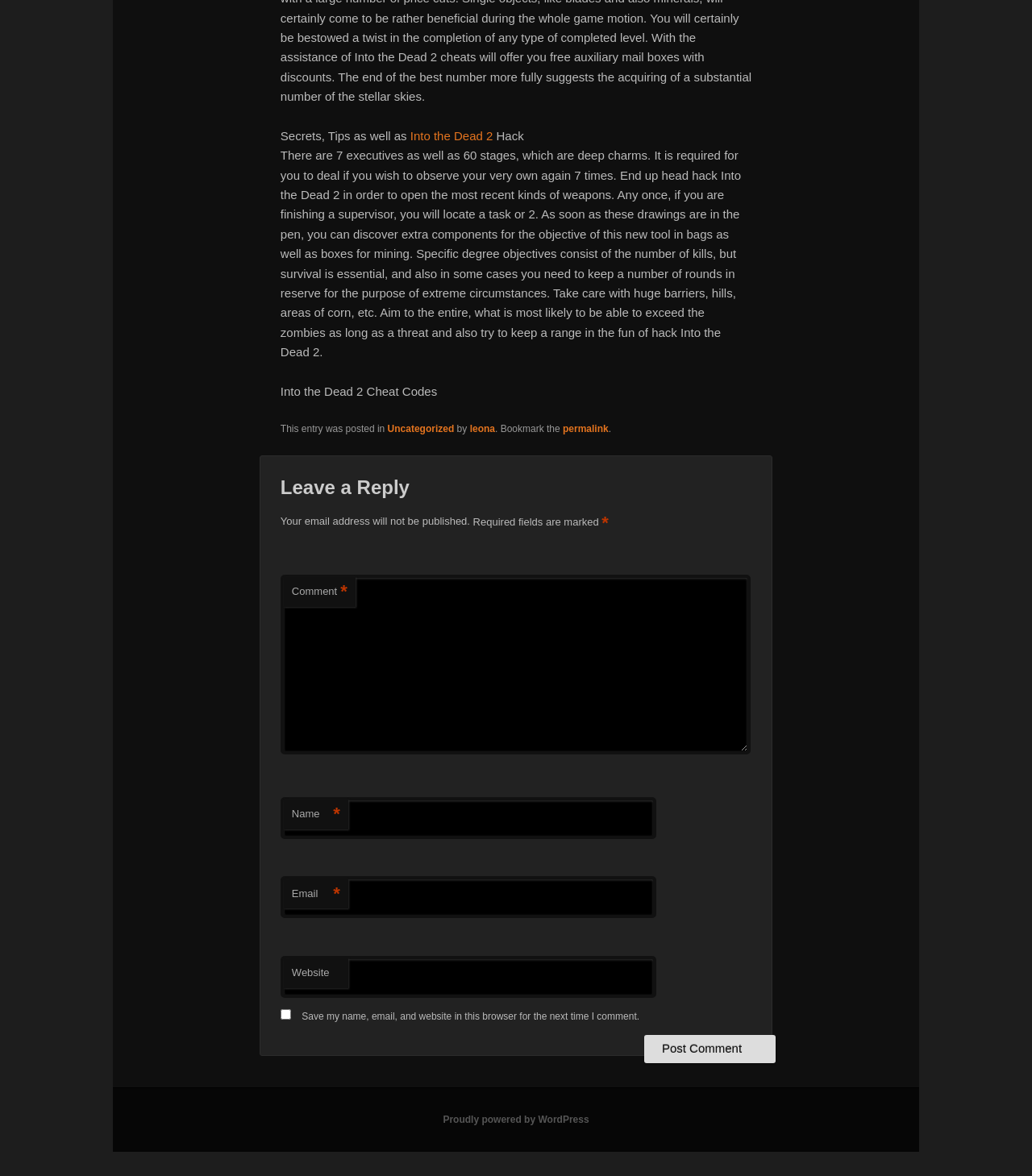What is the name of the game mentioned?
From the screenshot, provide a brief answer in one word or phrase.

Into the Dead 2